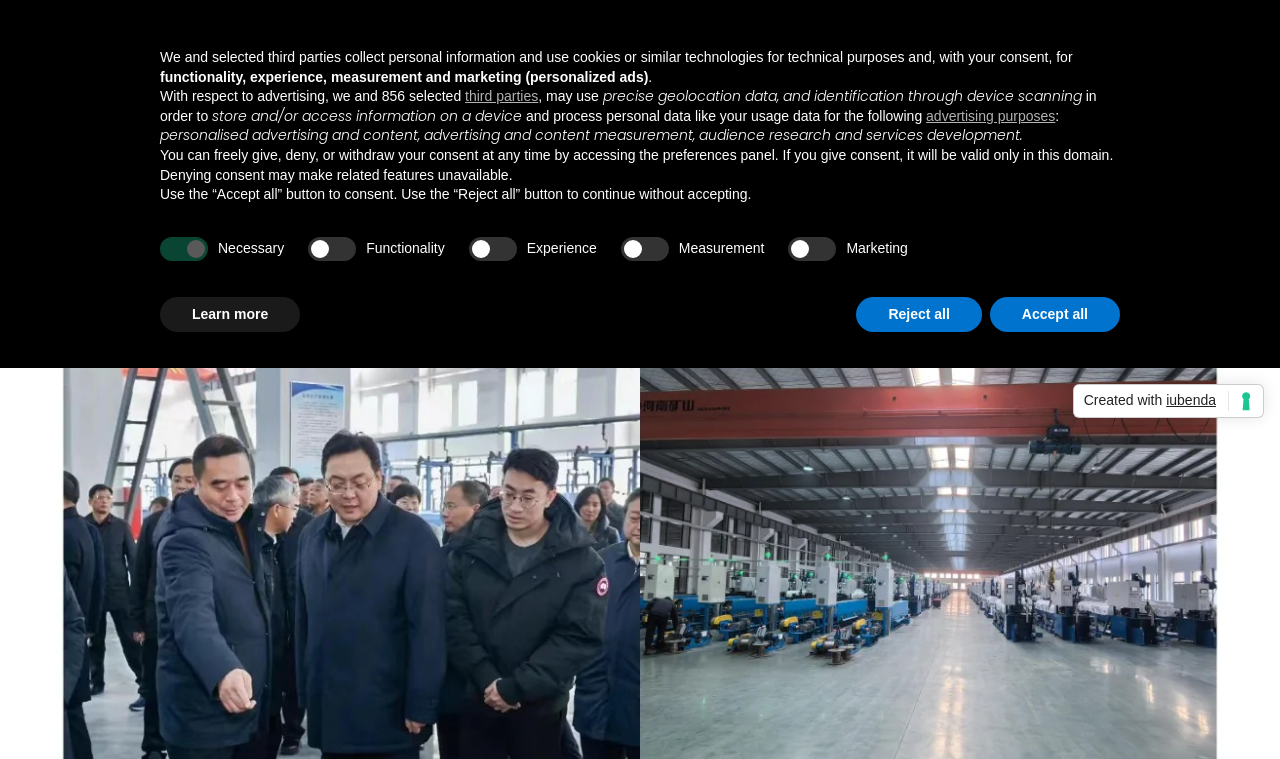Determine the bounding box coordinates for the region that must be clicked to execute the following instruction: "Go to Home page".

[0.236, 0.024, 0.296, 0.056]